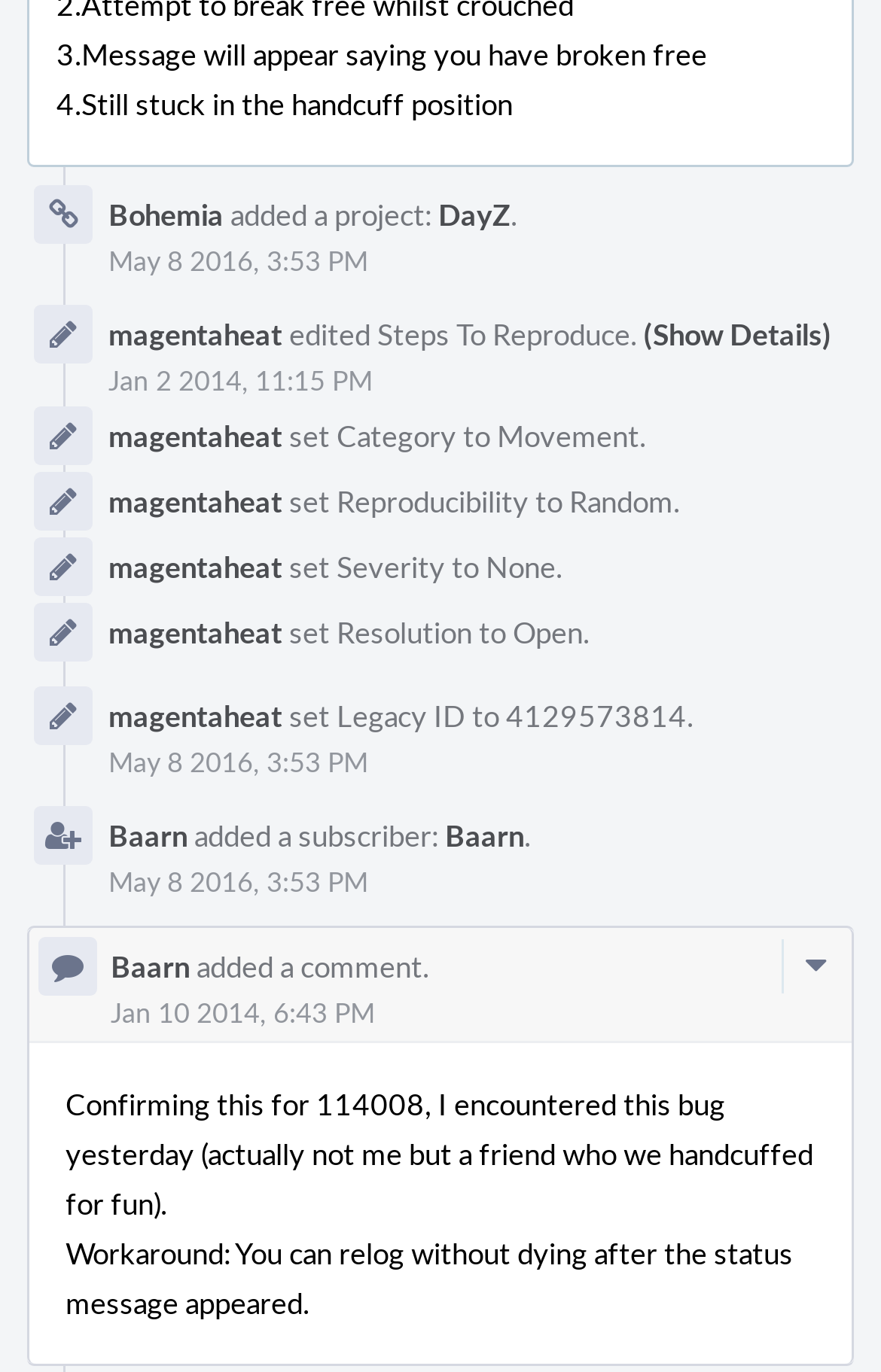Identify the bounding box of the HTML element described as: "Main Menu".

None